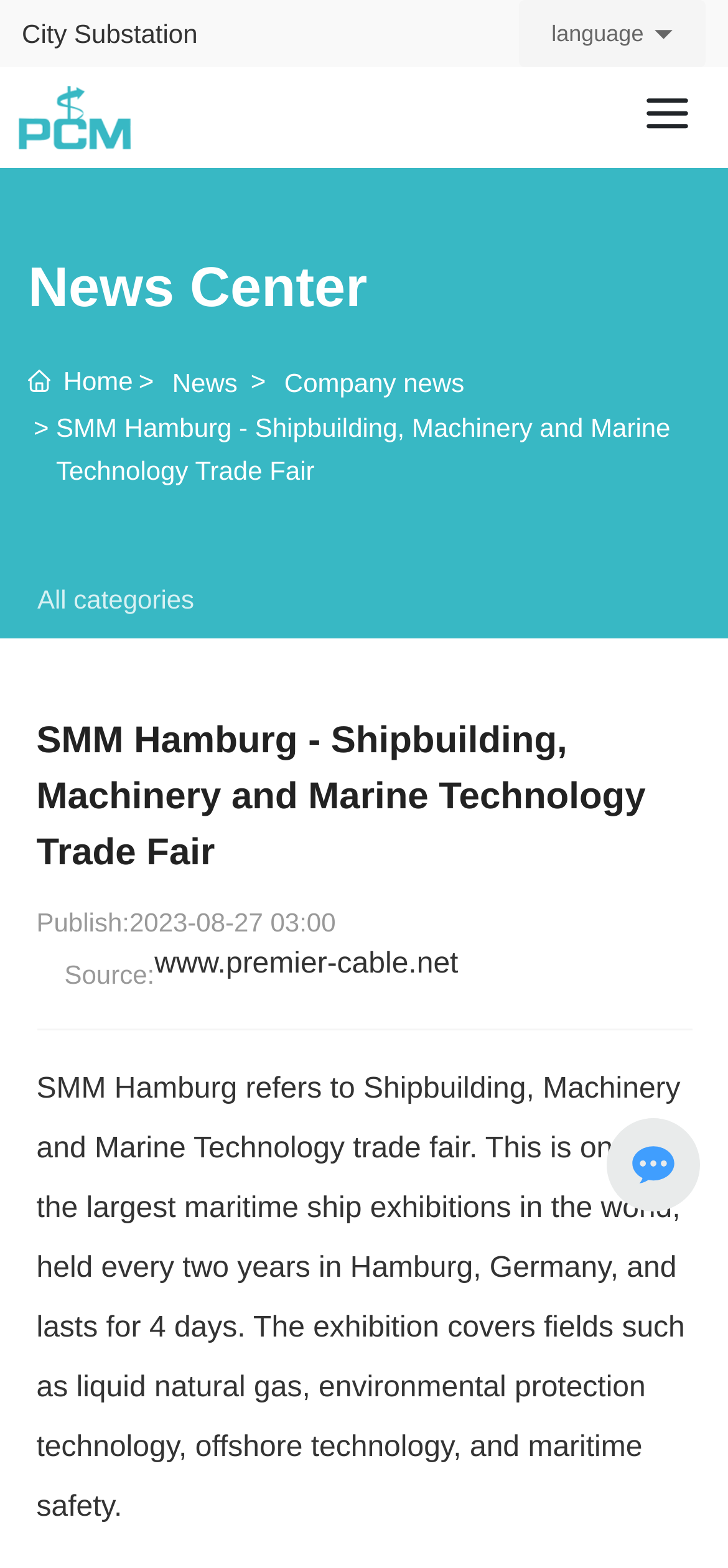What is the description of SMM Hamburg?
Please provide a comprehensive and detailed answer to the question.

The description of SMM Hamburg is obtained from the StaticText 'SMM Hamburg refers to Shipbuilding, Machinery and Marine Technology trade fair...' with bounding box coordinates [0.05, 0.684, 0.941, 0.971]